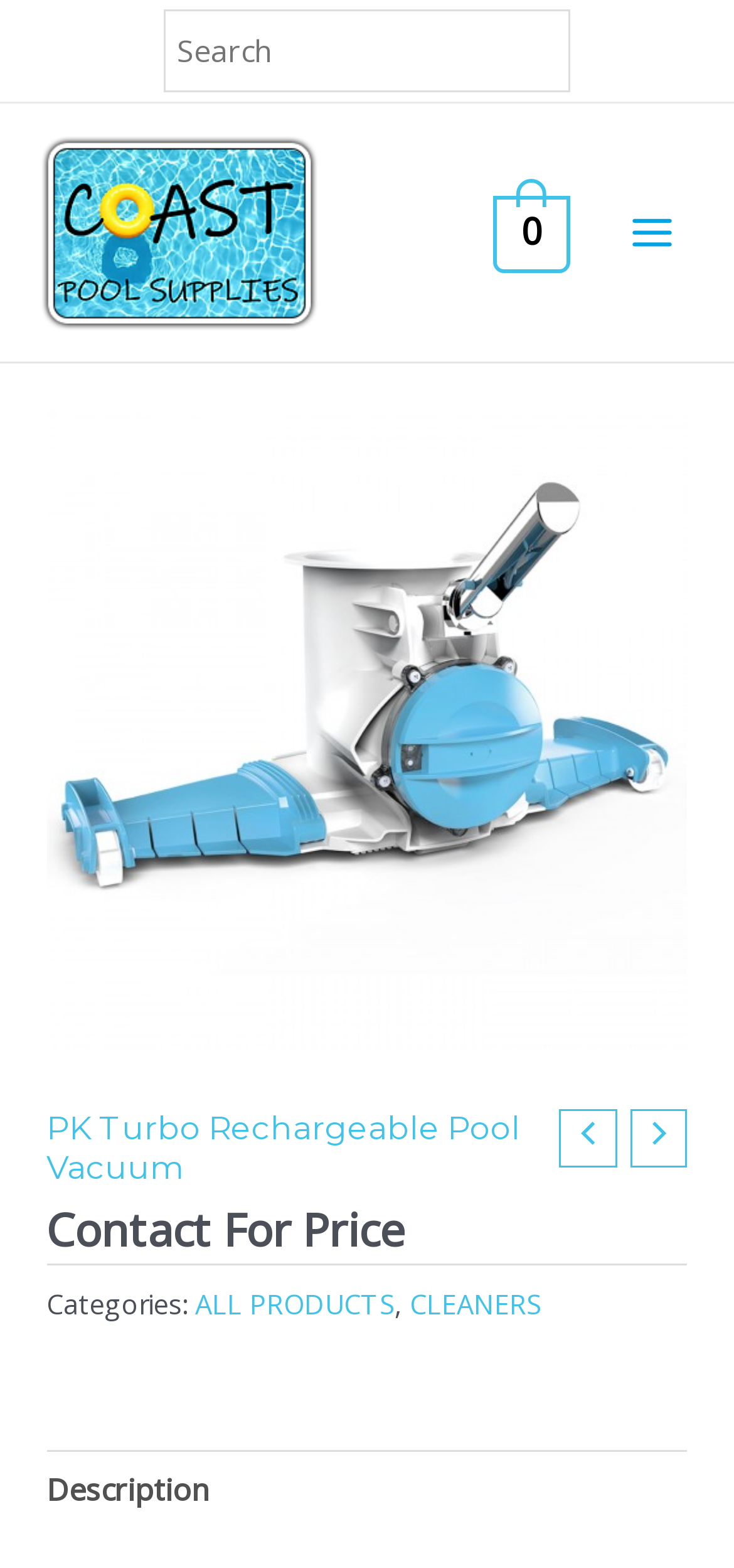Please locate the bounding box coordinates of the element that needs to be clicked to achieve the following instruction: "open main menu". The coordinates should be four float numbers between 0 and 1, i.e., [left, top, right, bottom].

[0.827, 0.12, 0.949, 0.177]